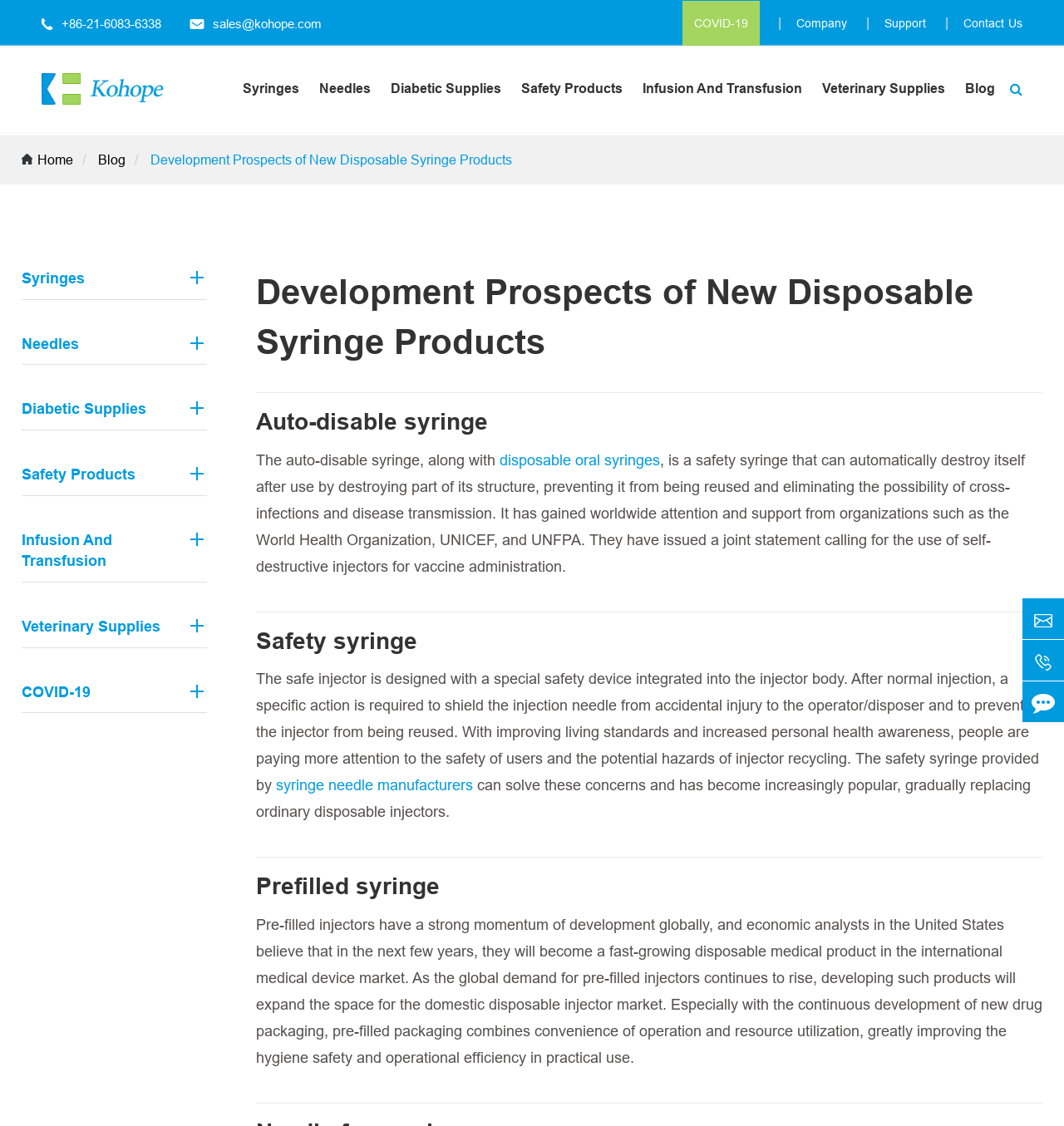What is the purpose of the auto-disable syringe?
Look at the image and provide a short answer using one word or a phrase.

Preventing reuse and cross-infections